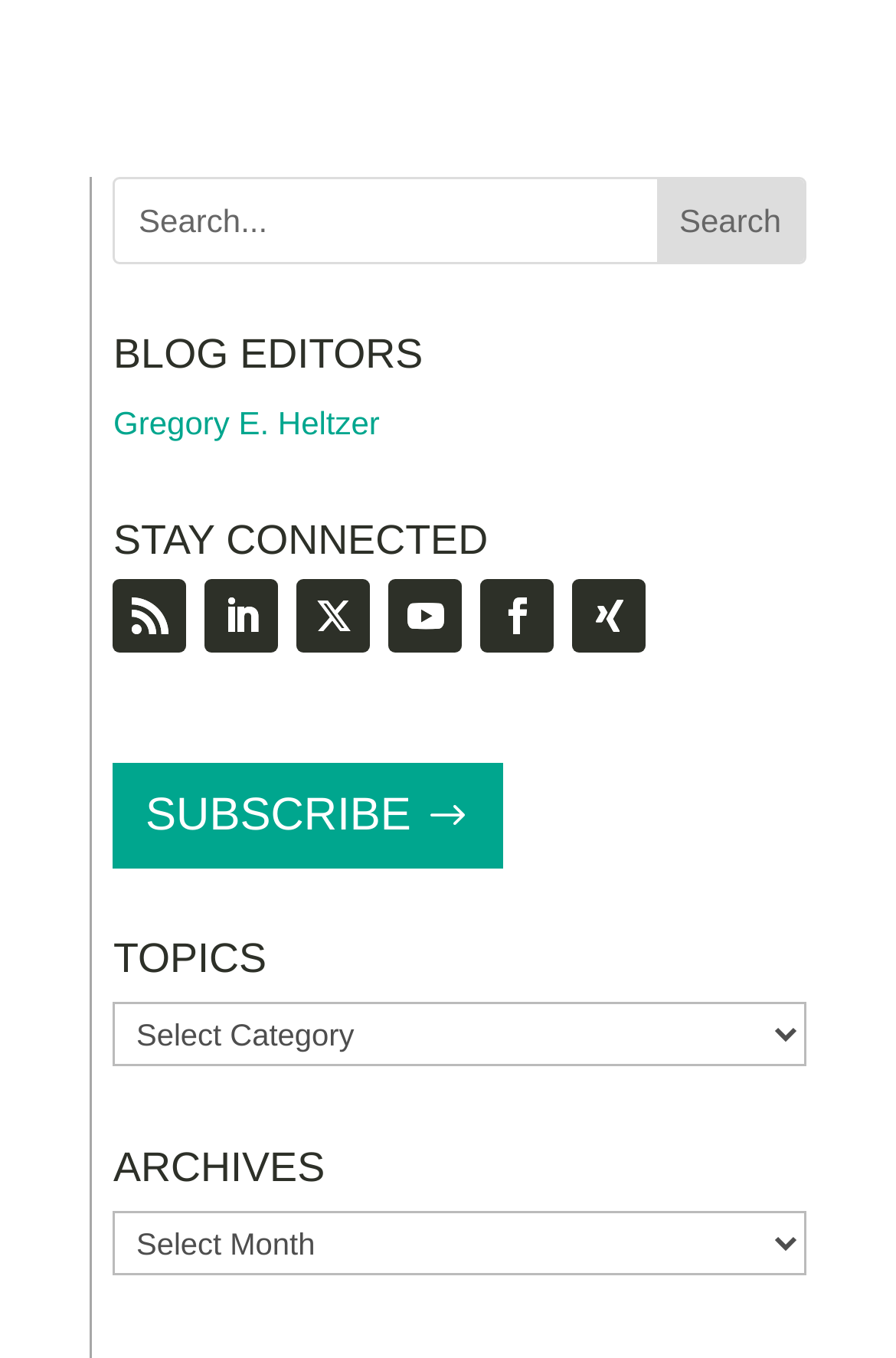Please specify the bounding box coordinates for the clickable region that will help you carry out the instruction: "select a topic".

[0.127, 0.739, 0.9, 0.786]